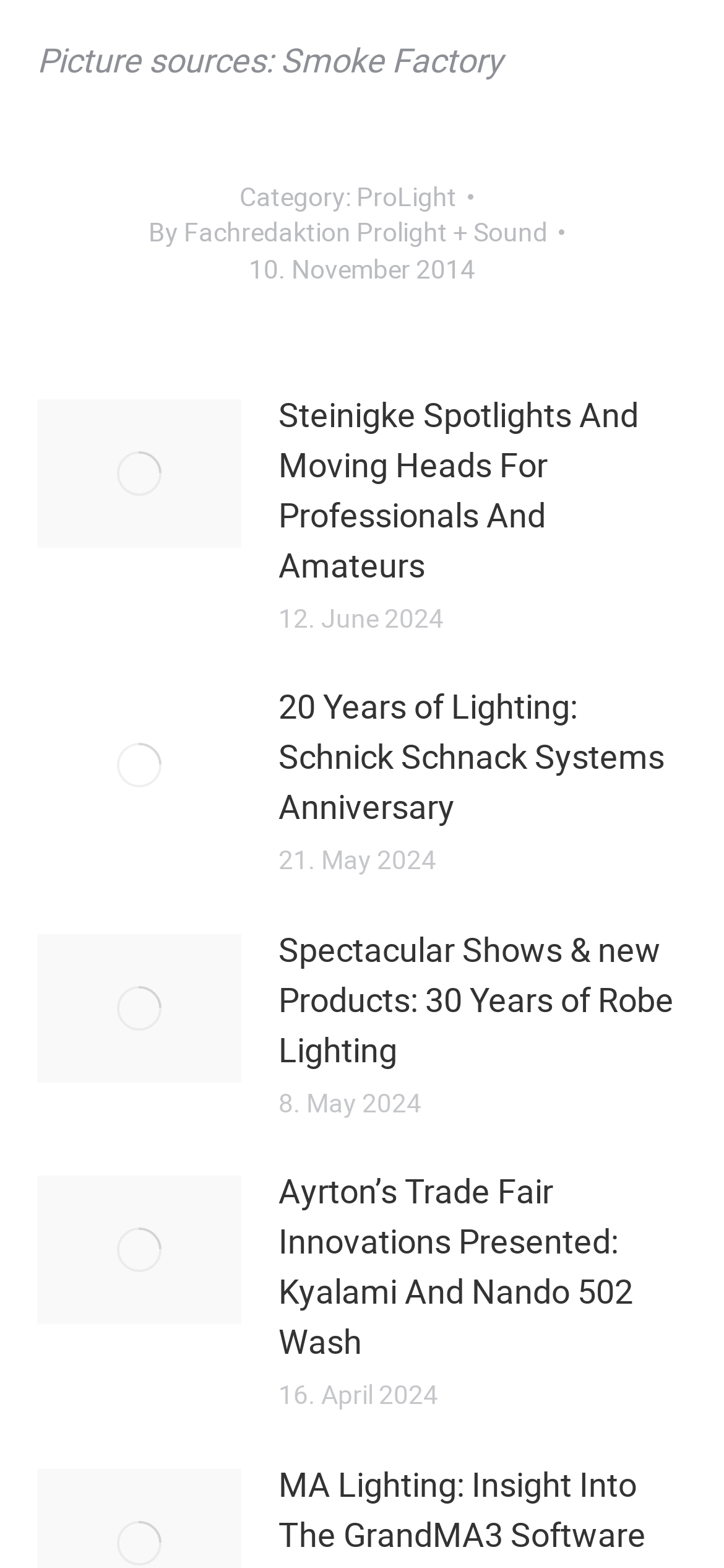Can you show the bounding box coordinates of the region to click on to complete the task described in the instruction: "View the article 'Steinigke Spotlights And Moving Heads For Professionals And Amateurs'"?

[0.385, 0.248, 0.949, 0.376]